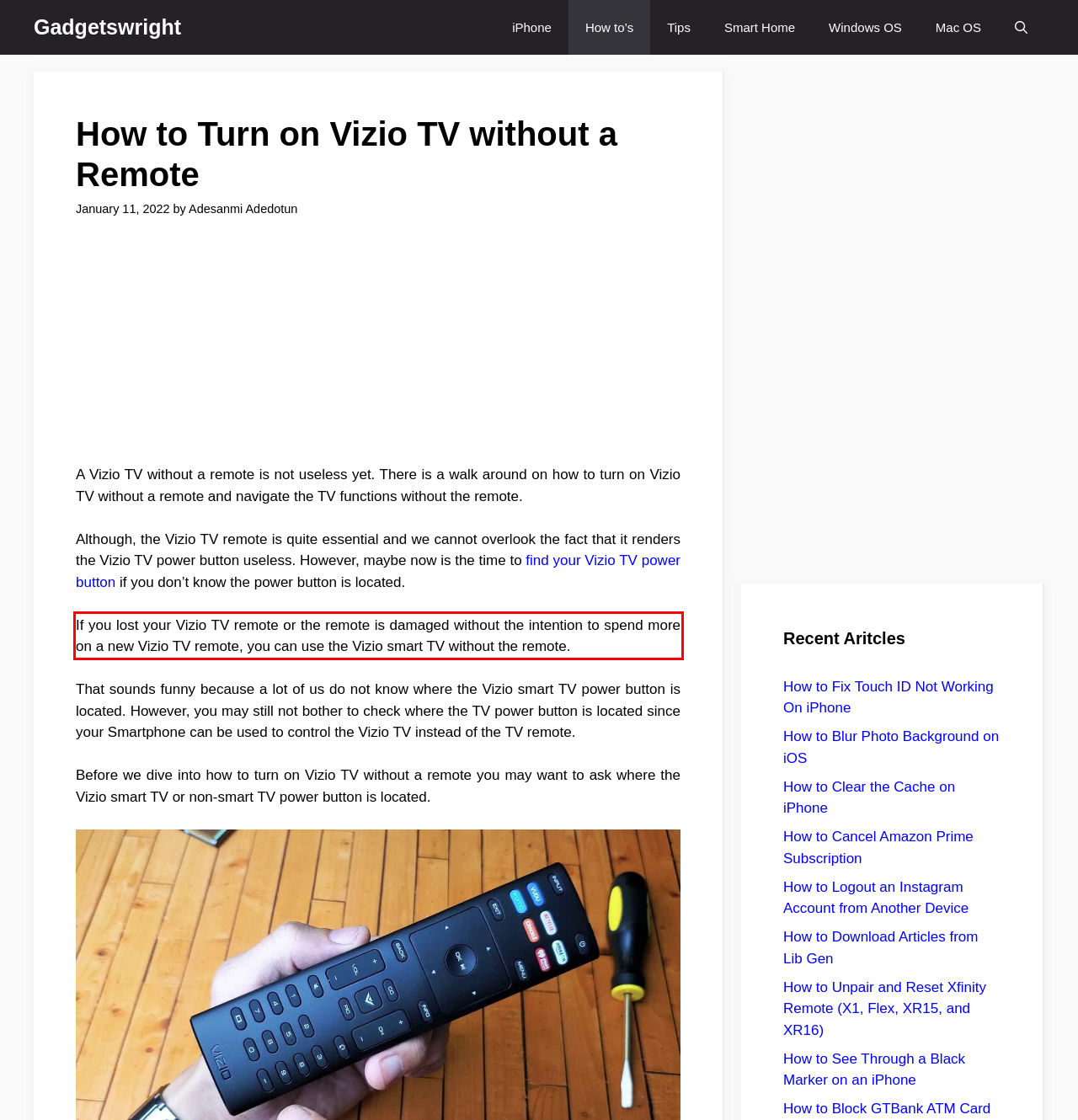Identify and extract the text within the red rectangle in the screenshot of the webpage.

If you lost your Vizio TV remote or the remote is damaged without the intention to spend more on a new Vizio TV remote, you can use the Vizio smart TV without the remote.